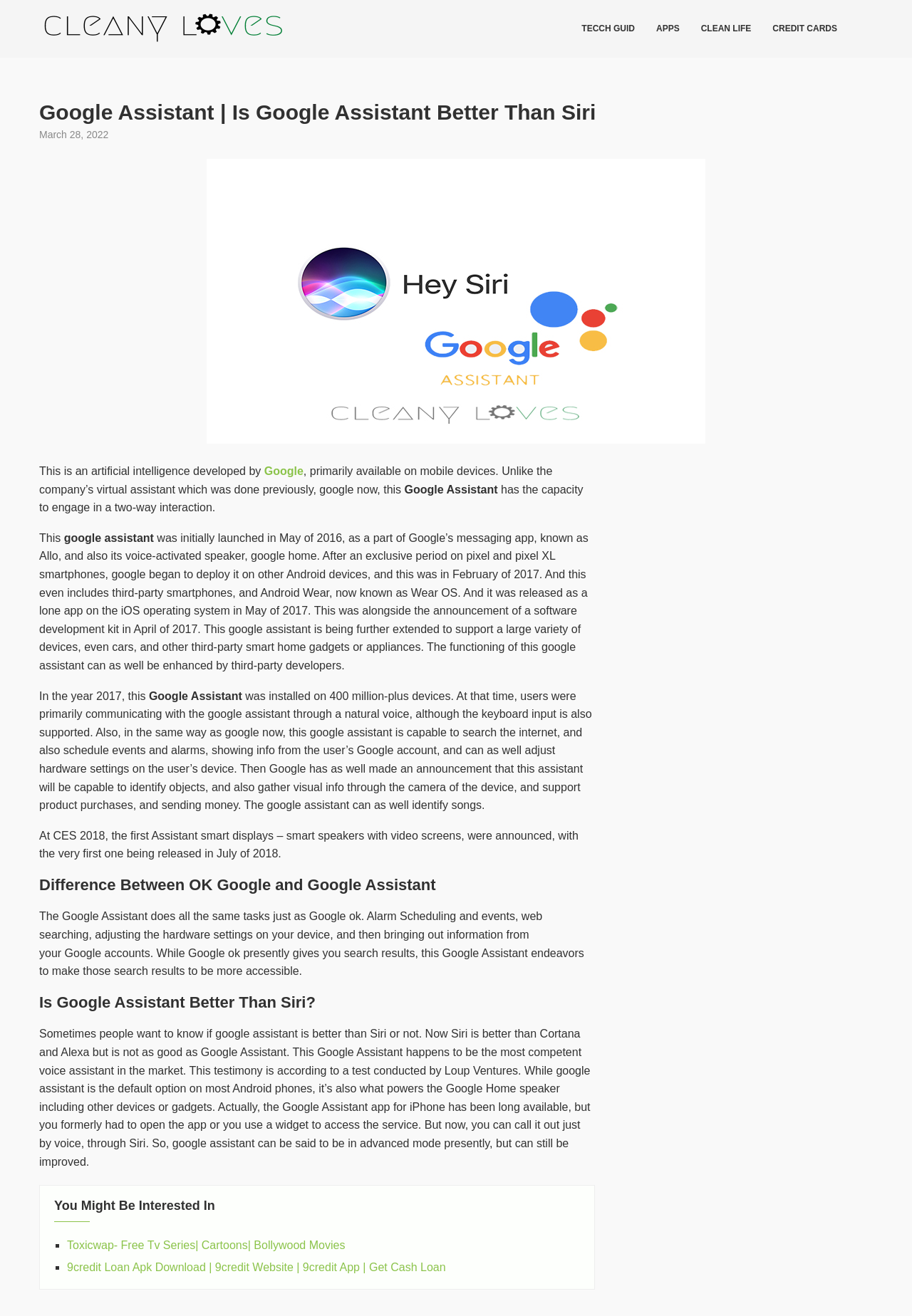Identify the bounding box coordinates of the clickable region required to complete the instruction: "Learn more about 9credit Loan Apk Download". The coordinates should be given as four float numbers within the range of 0 and 1, i.e., [left, top, right, bottom].

[0.073, 0.958, 0.489, 0.968]